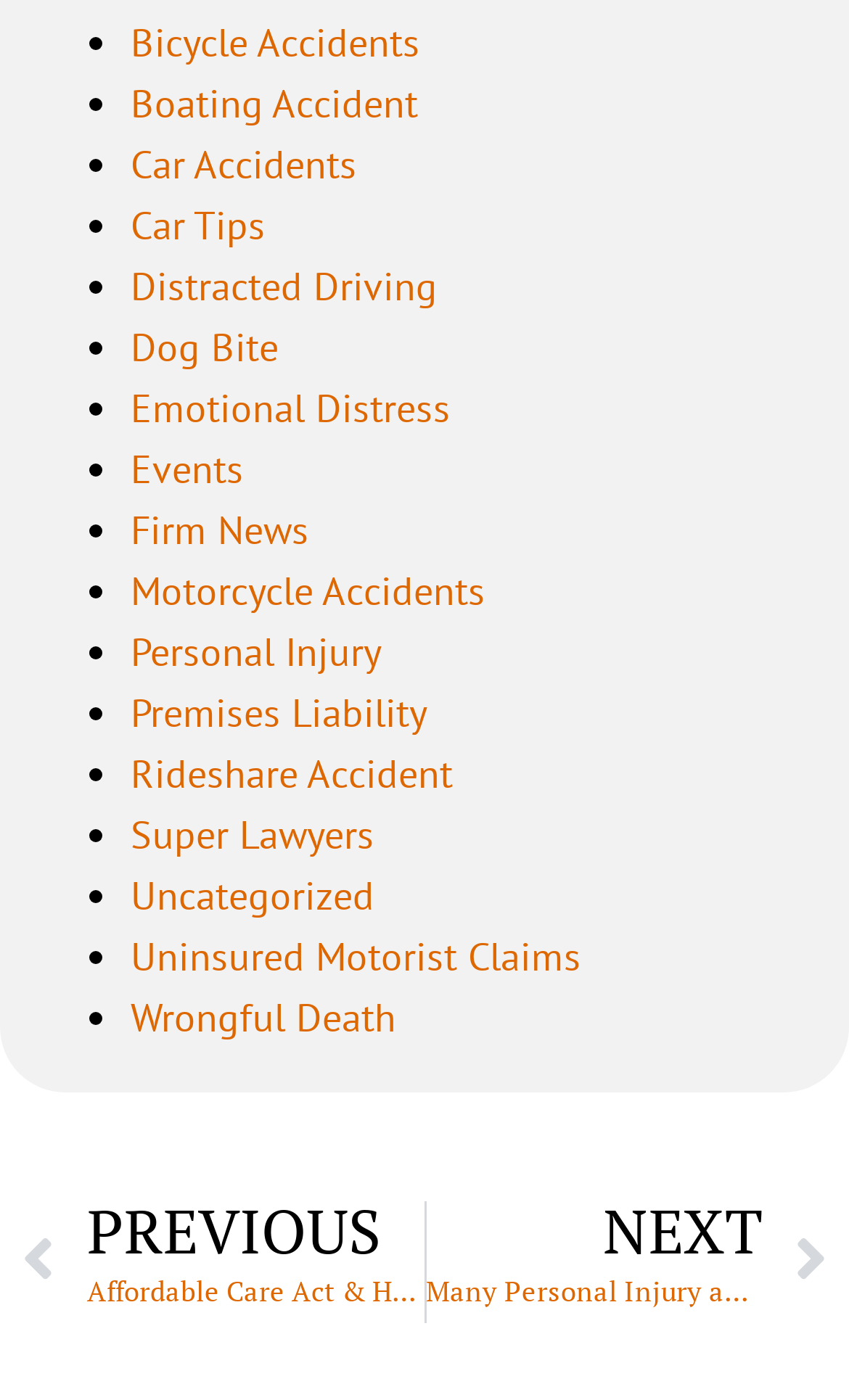Provide the bounding box coordinates of the HTML element described by the text: "Uninsured Motorist Claims". The coordinates should be in the format [left, top, right, bottom] with values between 0 and 1.

[0.154, 0.666, 0.685, 0.701]